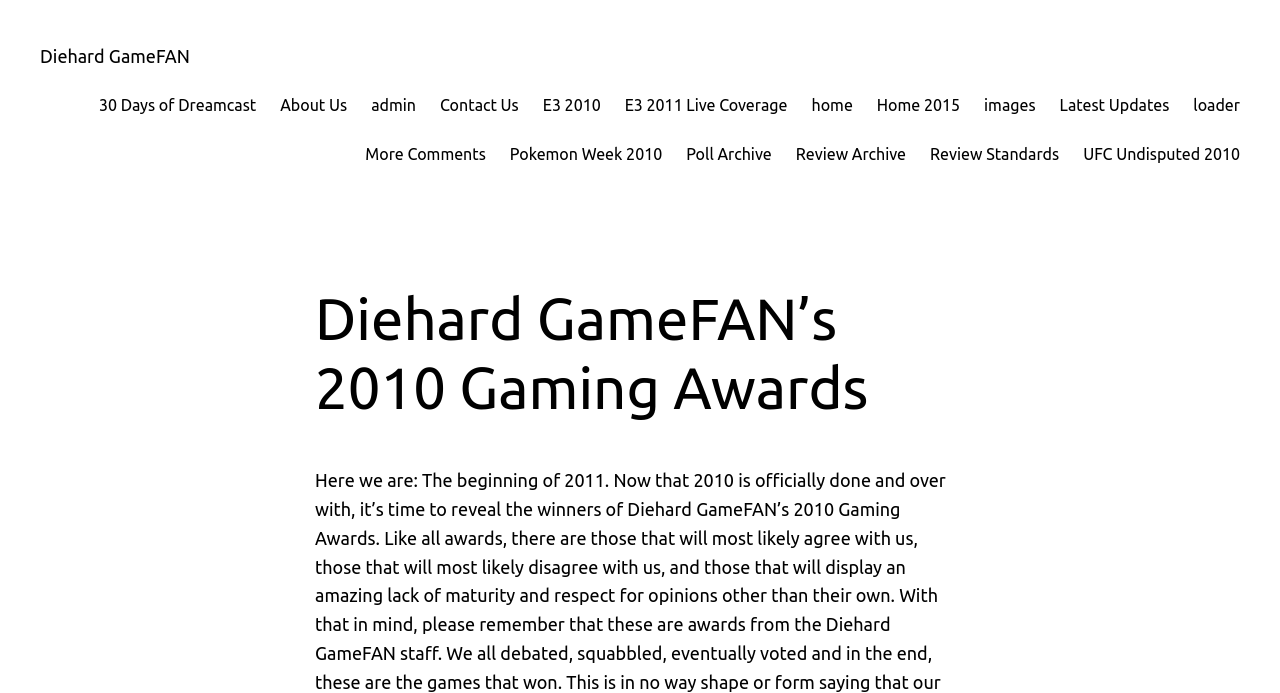Could you indicate the bounding box coordinates of the region to click in order to complete this instruction: "view Review Archive".

[0.622, 0.205, 0.708, 0.242]